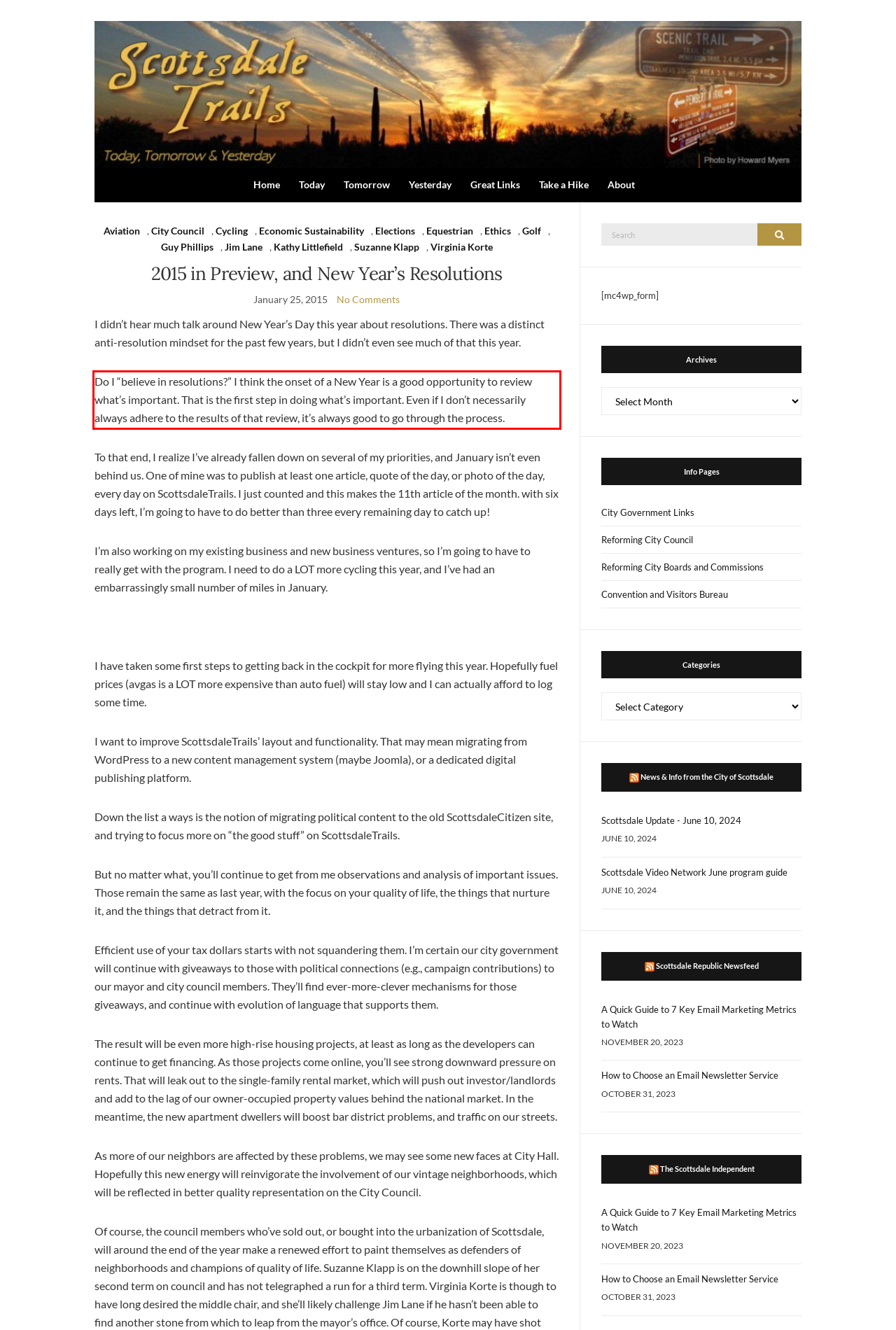Using OCR, extract the text content found within the red bounding box in the given webpage screenshot.

Do I “believe in resolutions?” I think the onset of a New Year is a good opportunity to review what’s important. That is the first step in doing what’s important. Even if I don’t necessarily always adhere to the results of that review, it’s always good to go through the process.